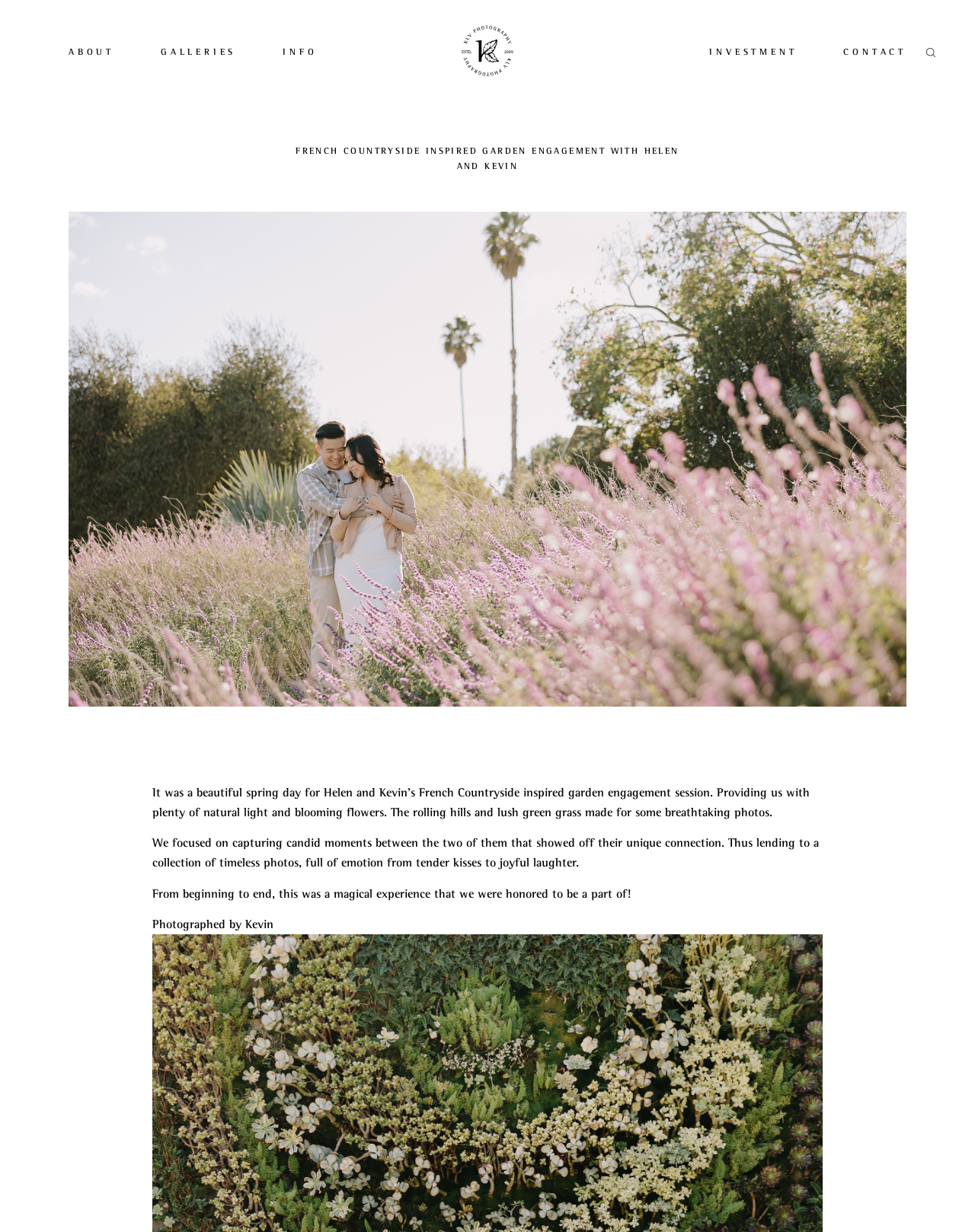What is the photographer's name?
Using the image as a reference, deliver a detailed and thorough answer to the question.

The webpage text mentions 'Photographed by Kevin' at the end, which indicates that the photographer's name is Kevin.